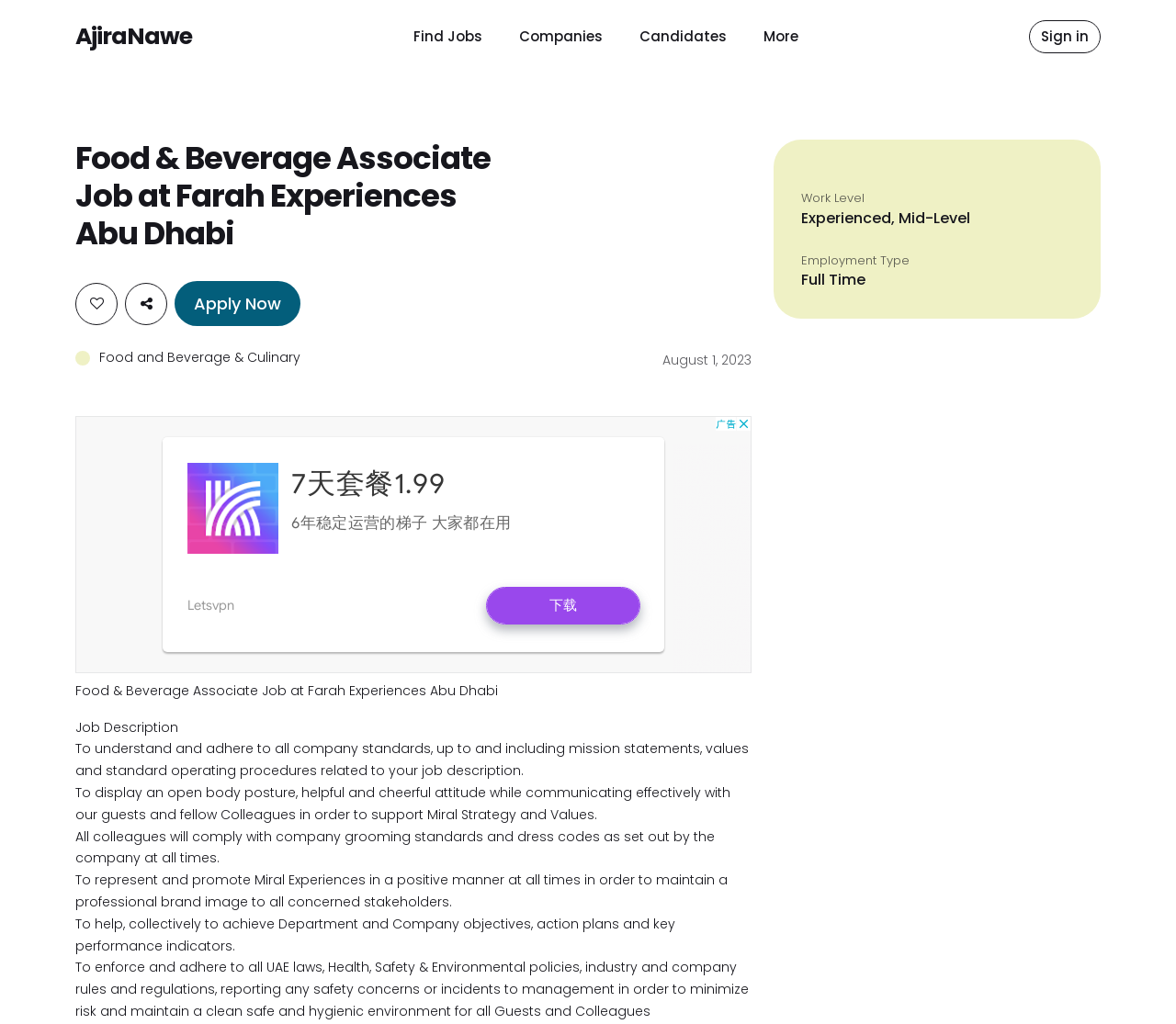What is the employment type of the job posting?
Provide a detailed and extensive answer to the question.

The employment type can be found in the static text element with the text 'Full Time' which is located below the 'Employment Type' label.